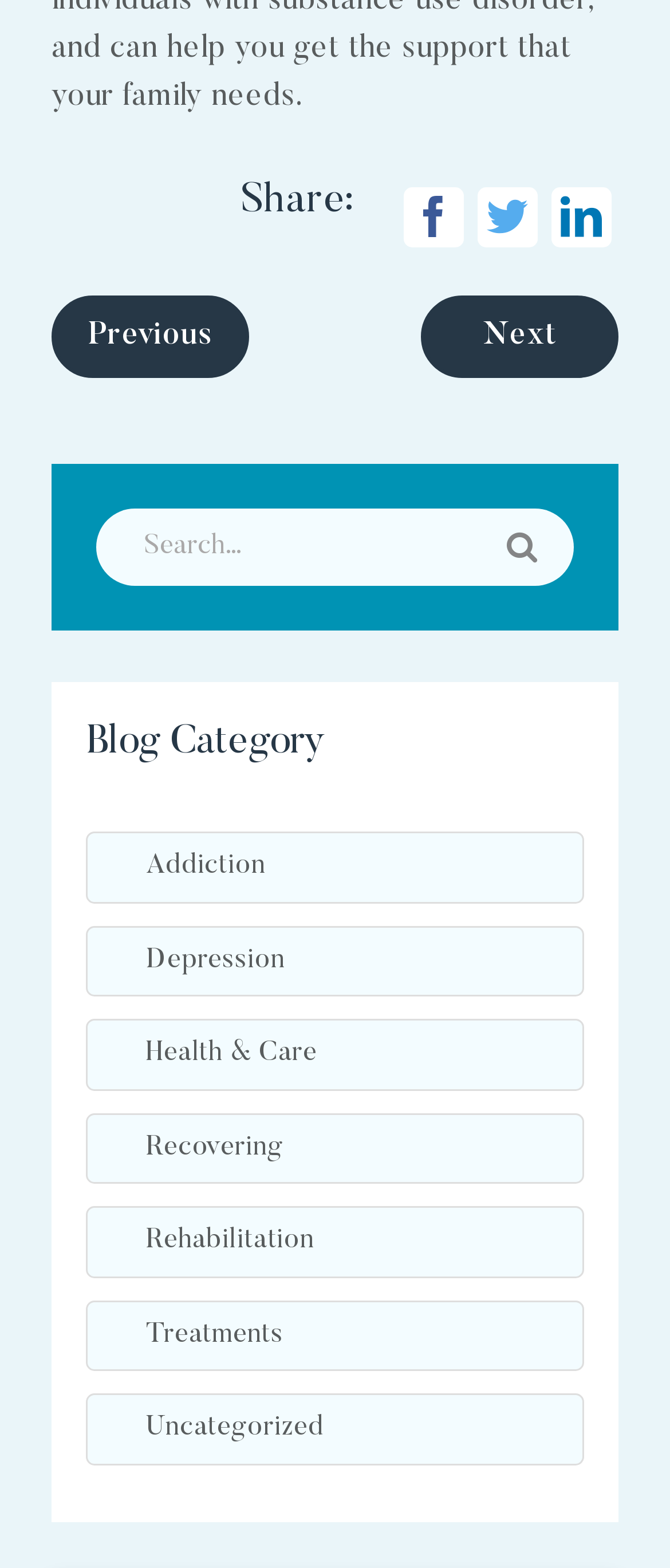Based on the image, provide a detailed response to the question:
What is the function of the 'Share:' section?

The 'Share:' section is located at the top of the webpage and contains links to popular social media platforms such as Facebook, Twitter, and LinkedIn. This suggests that the section is intended for users to share content from the webpage on their social media profiles.